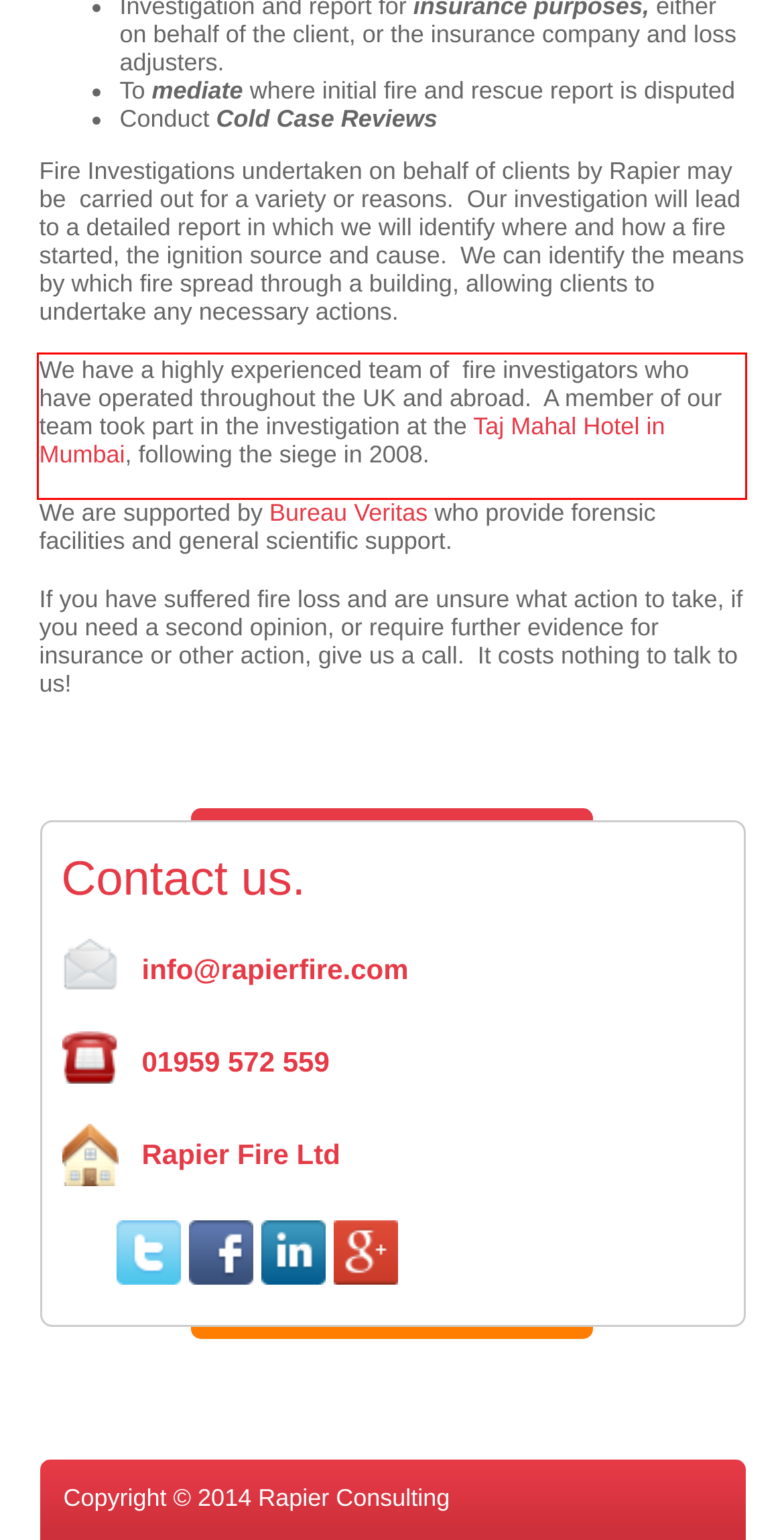Using the provided webpage screenshot, identify and read the text within the red rectangle bounding box.

We have a highly experienced team of fire investigators who have operated throughout the UK and abroad. A member of our team took part in the investigation at the Taj Mahal Hotel in Mumbai, following the siege in 2008.